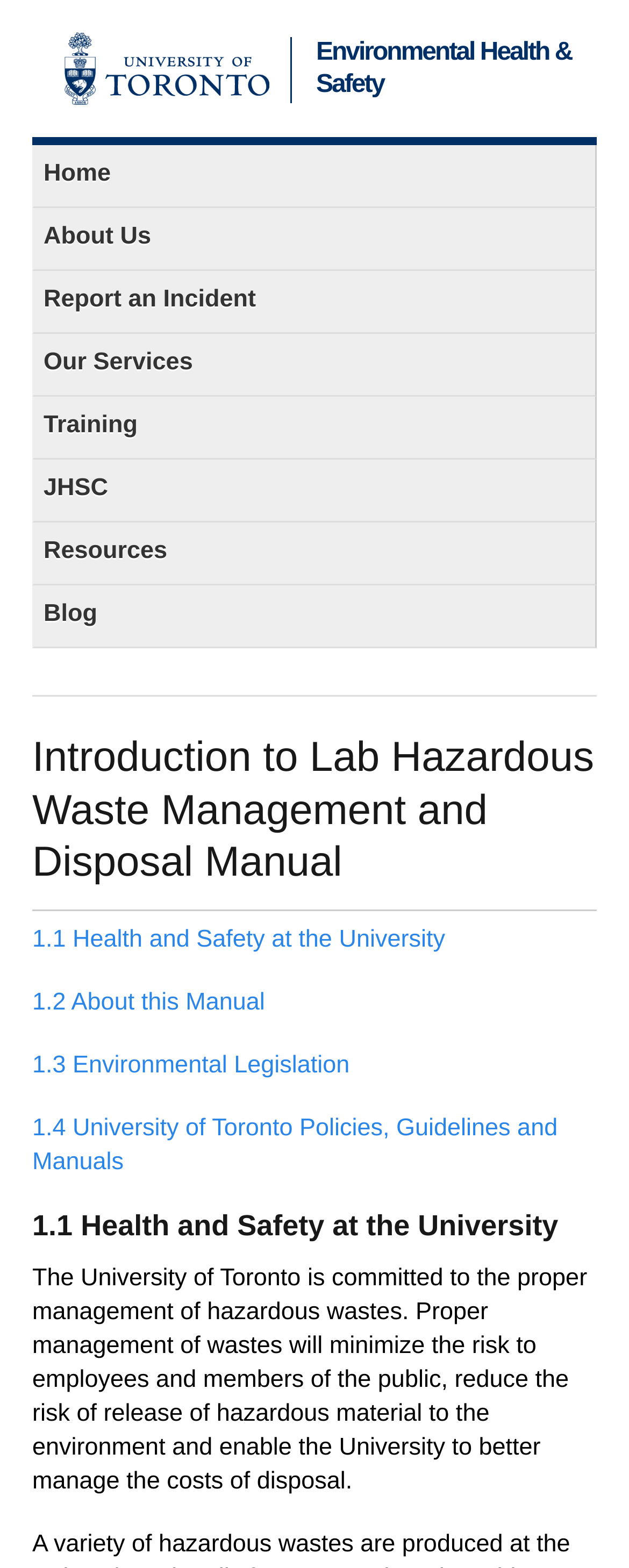What is the purpose of proper waste management?
Please give a detailed and elaborate explanation in response to the question.

According to the webpage, proper management of hazardous wastes will minimize the risk to employees and members of the public, reduce the risk of release of hazardous material to the environment, and enable the University to better manage the costs of disposal.